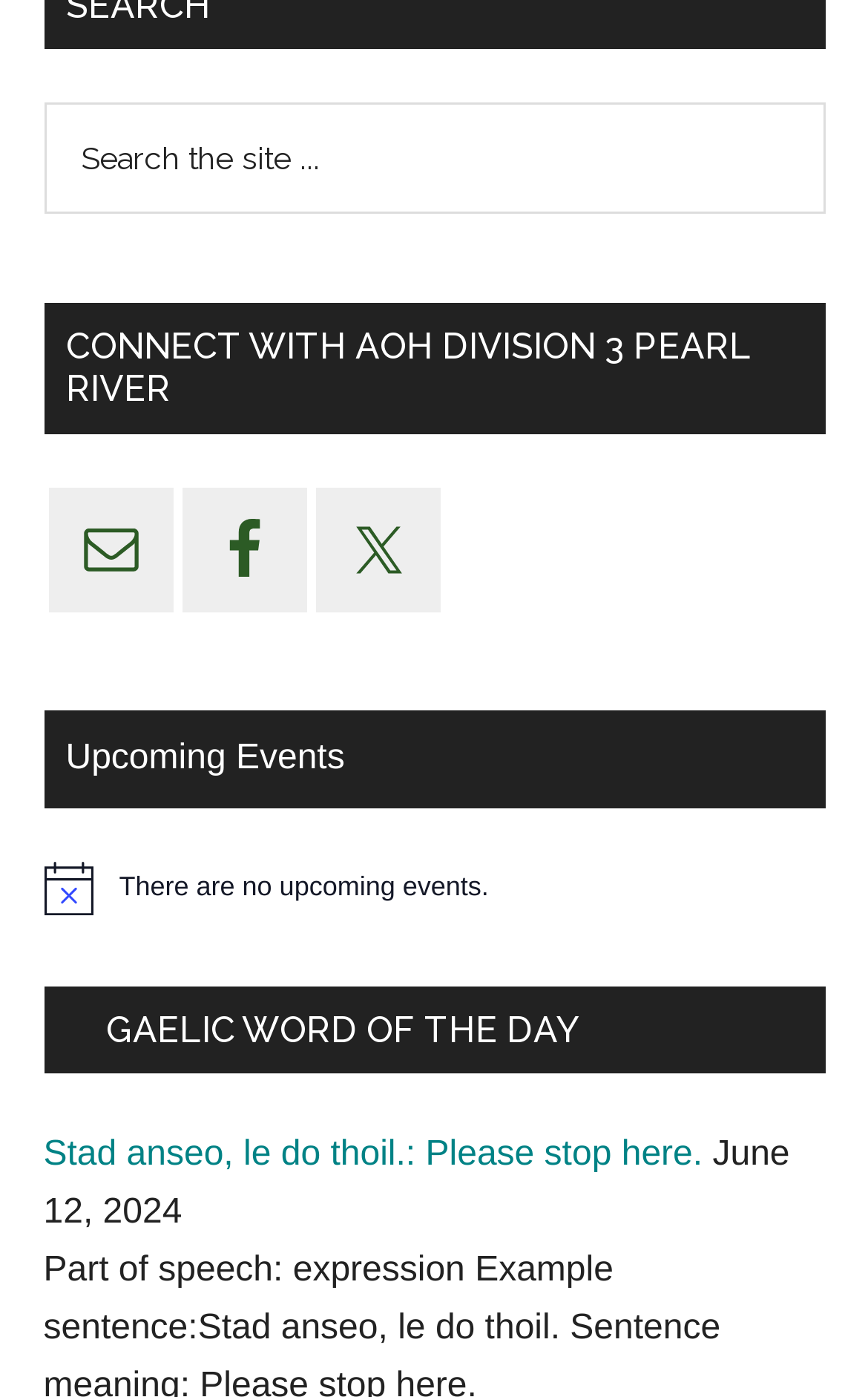What is the text of the upcoming events section?
Using the image as a reference, give an elaborate response to the question.

The upcoming events section is located below the search bar, and it displays the text 'There are no upcoming events.'.